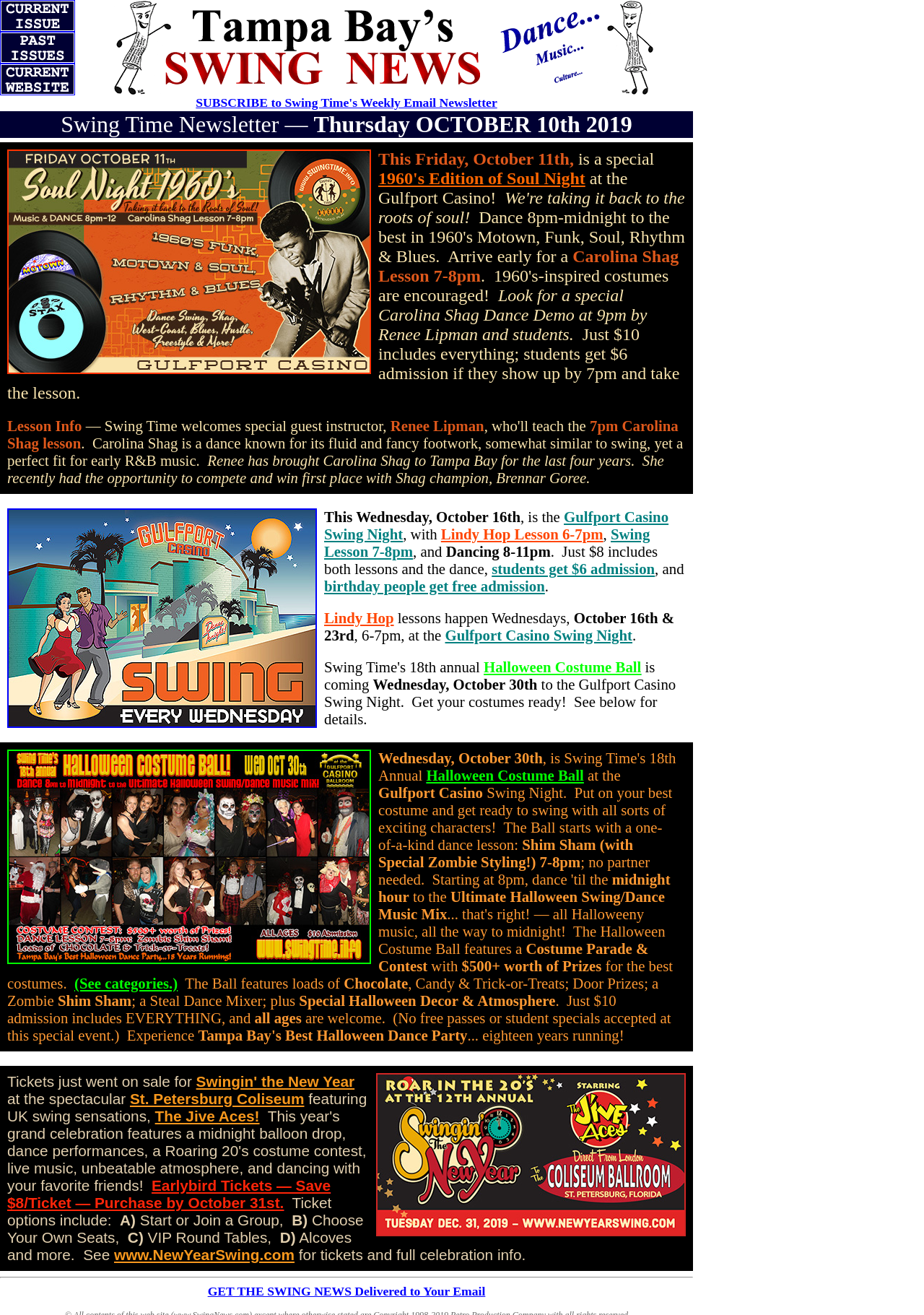Please mark the bounding box coordinates of the area that should be clicked to carry out the instruction: "Purchase tickets for Swingin' the New Year".

[0.212, 0.816, 0.384, 0.829]